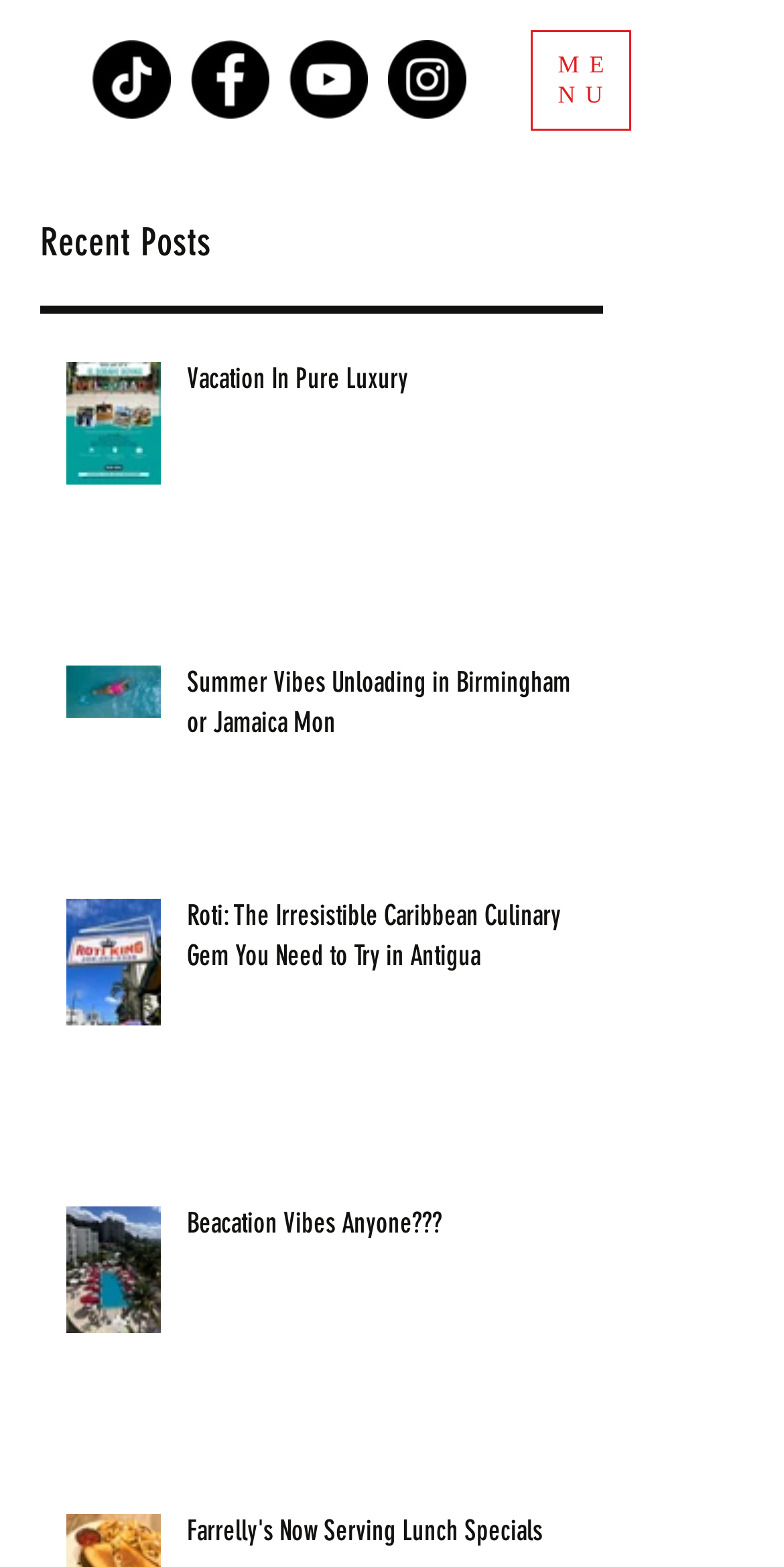What is the title of the first article?
Your answer should be a single word or phrase derived from the screenshot.

Vacation In Pure Luxury